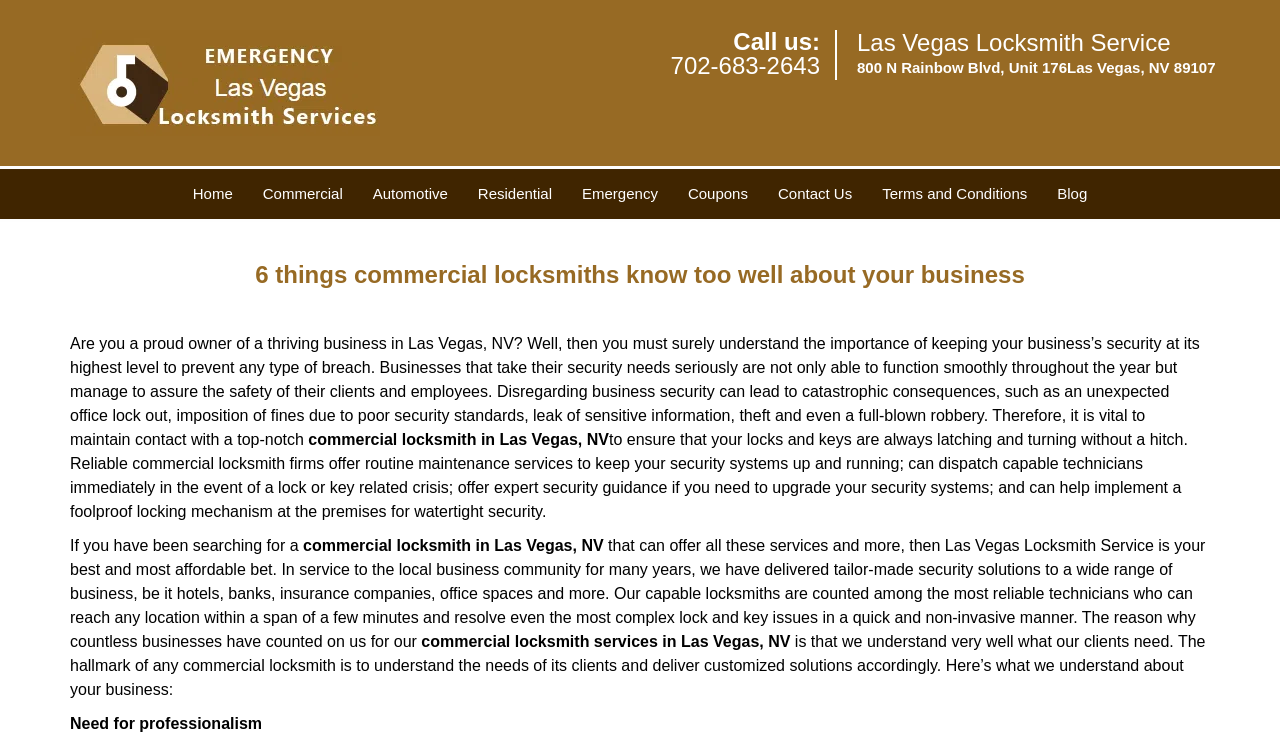Specify the bounding box coordinates of the area to click in order to execute this command: 'Visit the 'Contact Us' page'. The coordinates should consist of four float numbers ranging from 0 to 1, and should be formatted as [left, top, right, bottom].

[0.596, 0.226, 0.677, 0.293]